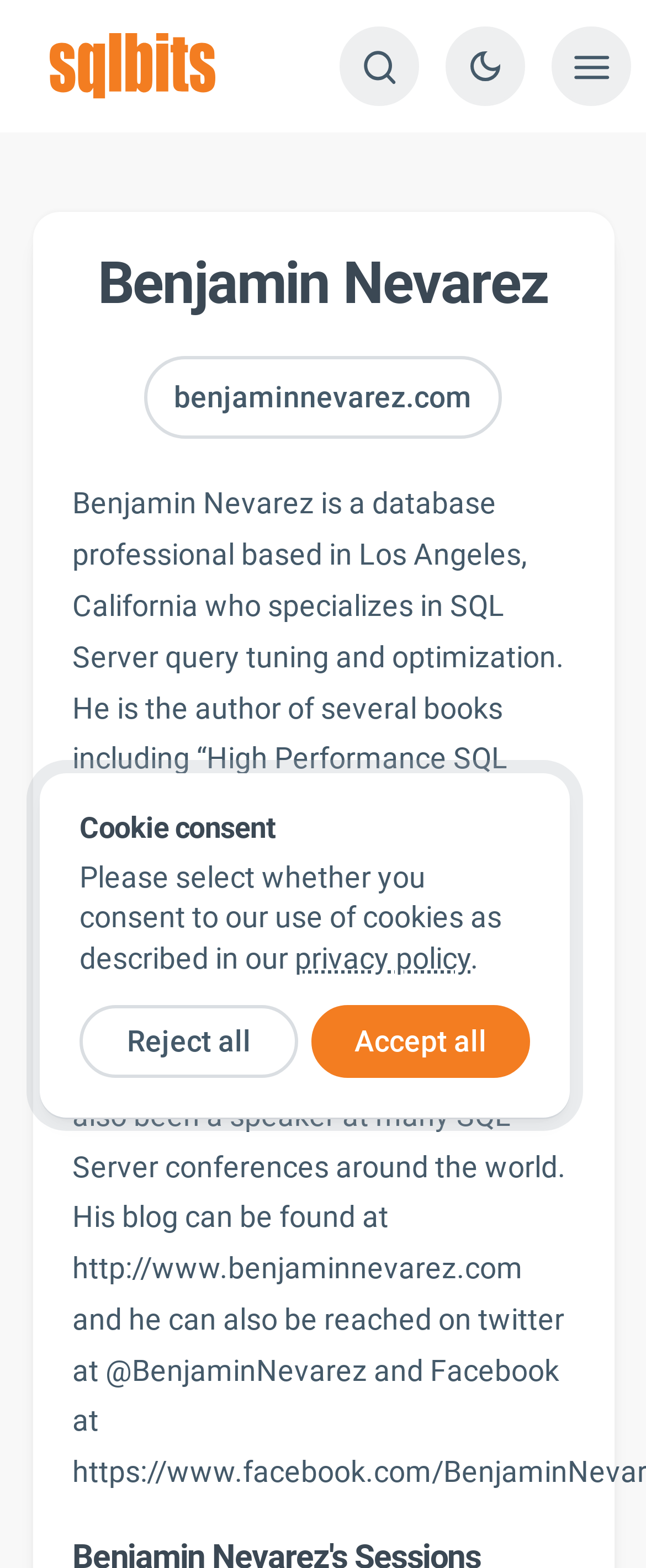Illustrate the webpage with a detailed description.

The webpage is about Benjamin Nevarez, a SQL Server MVP and independent consultant. At the top left corner, there is a link to "sqlbits" accompanied by an image with the same name. To the right of this link, there are three buttons: "Search", "Switch to dark theme", and "Show menu", in that order. 

Below the top navigation bar, there is a heading that displays Benjamin Nevarez's name. Underneath this heading, there is a link to his personal website, benjaminnevarez.com. 

On the lower half of the page, there is a section related to cookie consent. This section starts with a heading that says "Cookie consent". Below this heading, there is a paragraph of text that explains the use of cookies, followed by a link to the privacy policy. The paragraph ends with a period. 

In this cookie consent section, there are two buttons: "Reject all" and "Accept all", which are placed side by side.